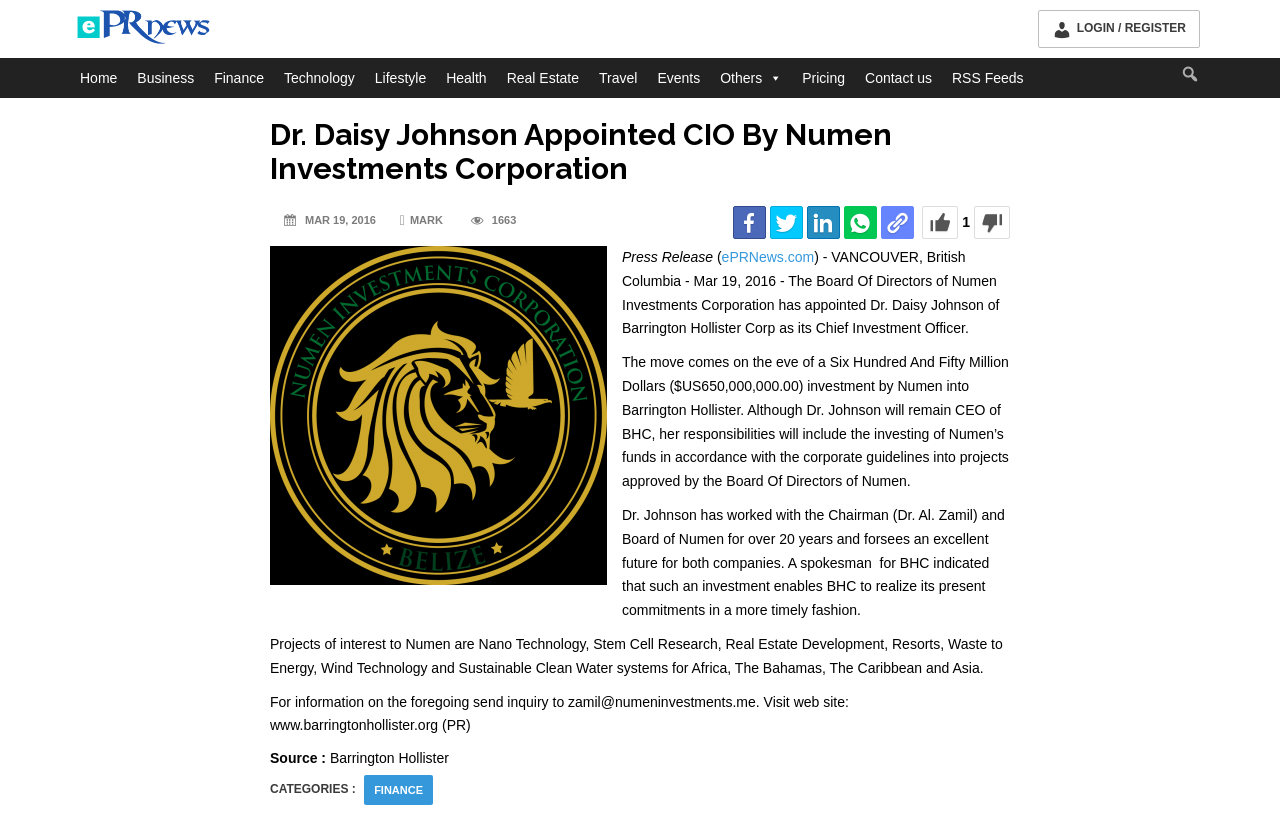Find the bounding box of the UI element described as follows: "Login / Register".

[0.811, 0.012, 0.938, 0.057]